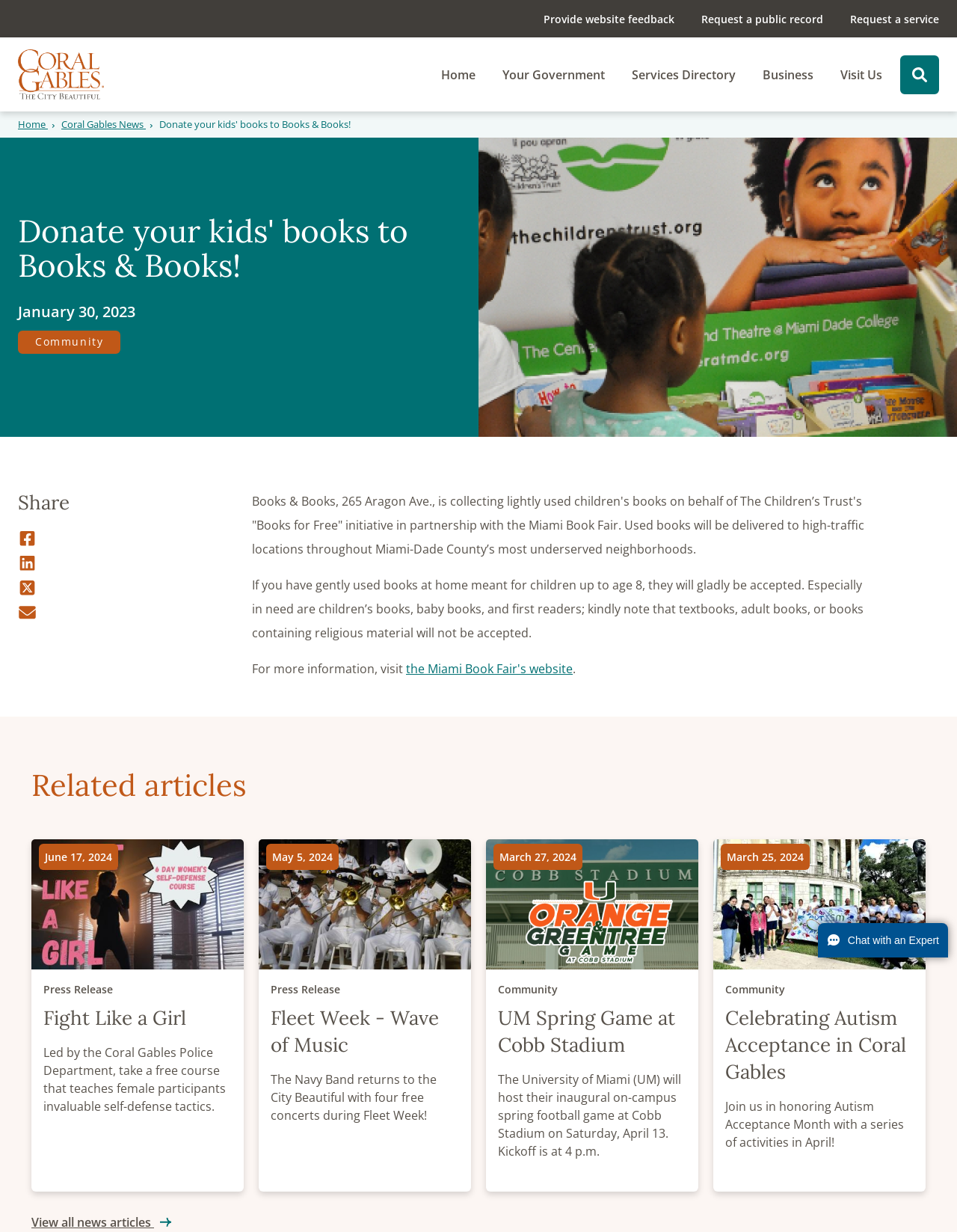What is Books & Books collecting?
Using the image as a reference, give a one-word or short phrase answer.

lightly used children's books